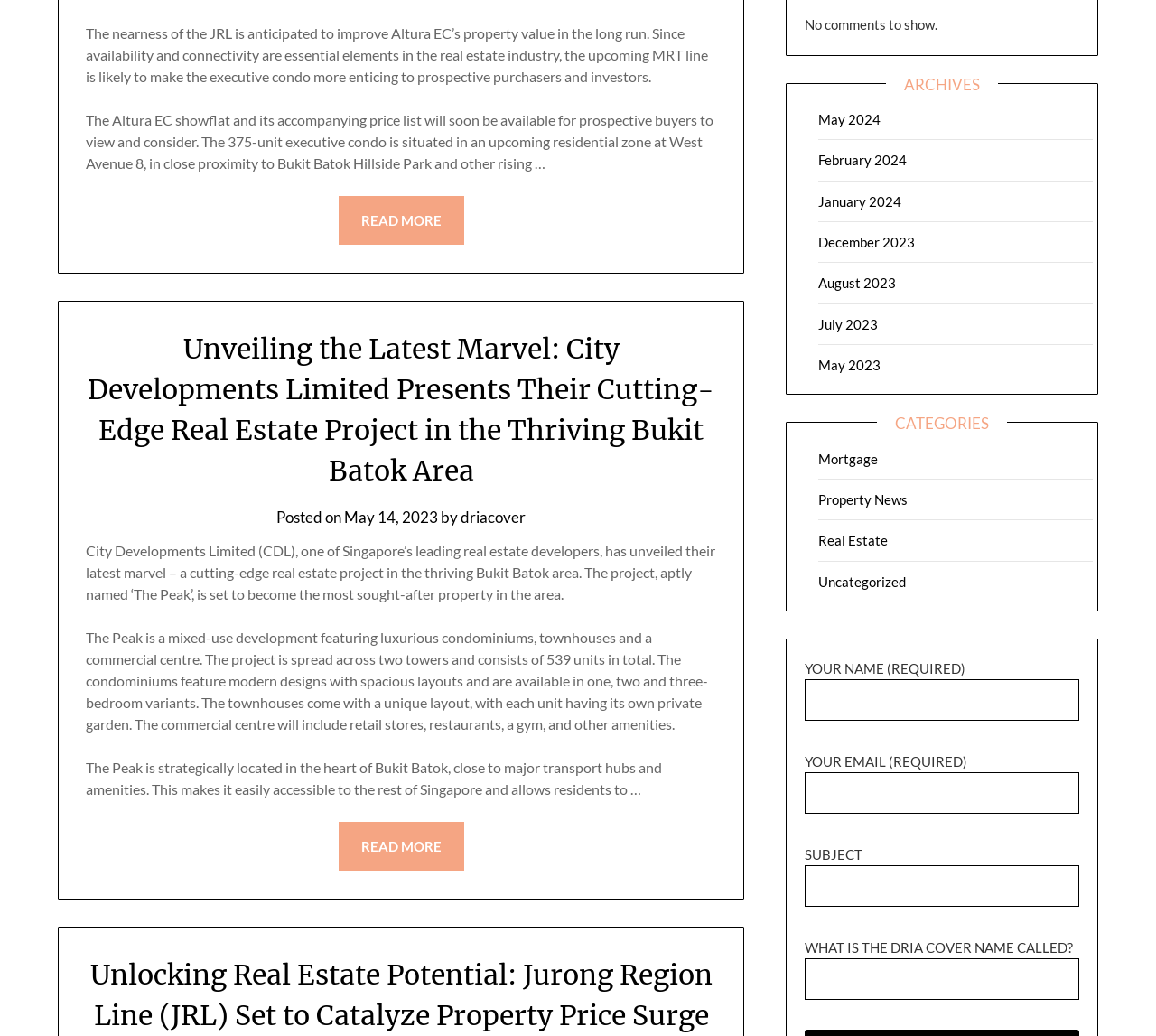Locate the bounding box coordinates of the clickable area needed to fulfill the instruction: "View the article about City Developments Limited's real estate project".

[0.076, 0.32, 0.618, 0.471]